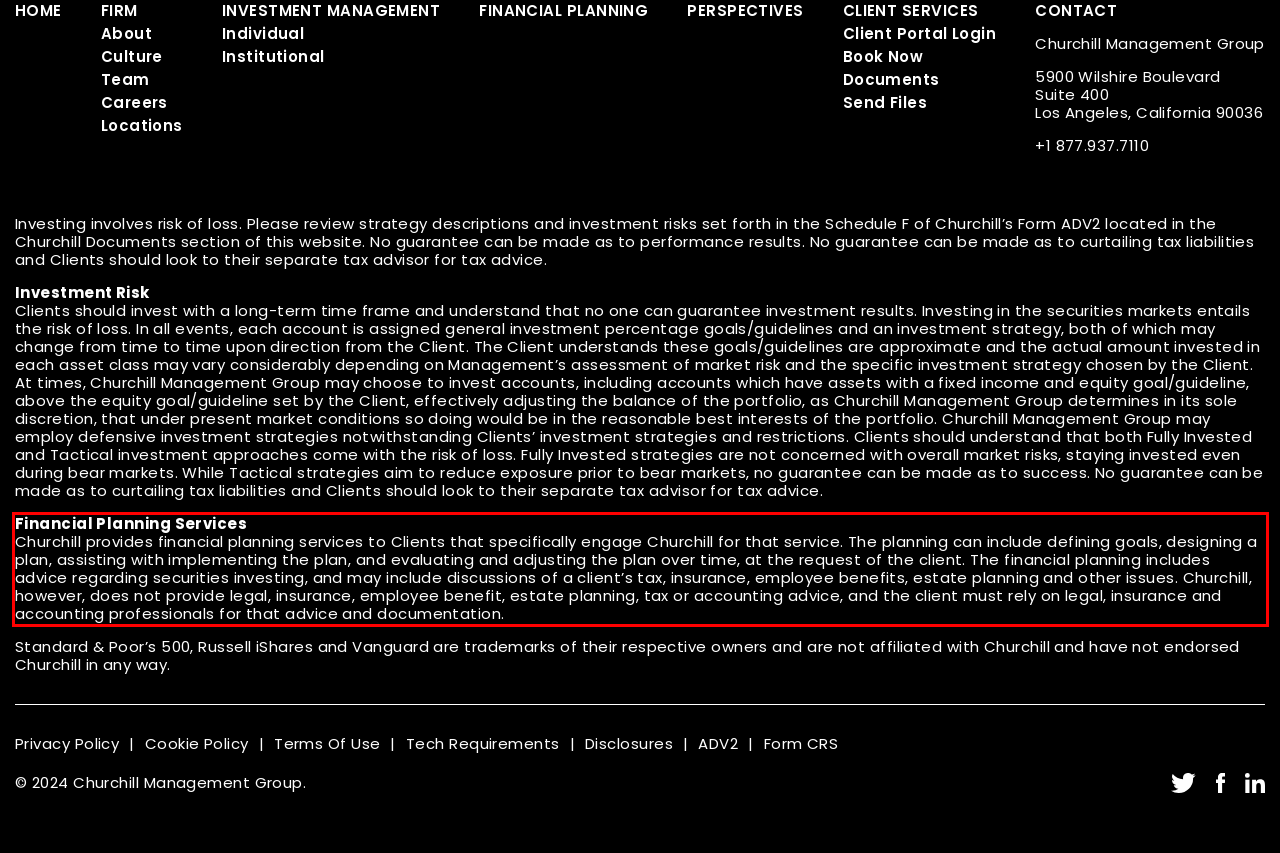Please examine the webpage screenshot and extract the text within the red bounding box using OCR.

Financial Planning Services Churchill provides financial planning services to Clients that specifically engage Churchill for that service. The planning can include defining goals, designing a plan, assisting with implementing the plan, and evaluating and adjusting the plan over time, at the request of the client. The financial planning includes advice regarding securities investing, and may include discussions of a client’s tax, insurance, employee benefits, estate planning and other issues. Churchill, however, does not provide legal, insurance, employee benefit, estate planning, tax or accounting advice, and the client must rely on legal, insurance and accounting professionals for that advice and documentation.